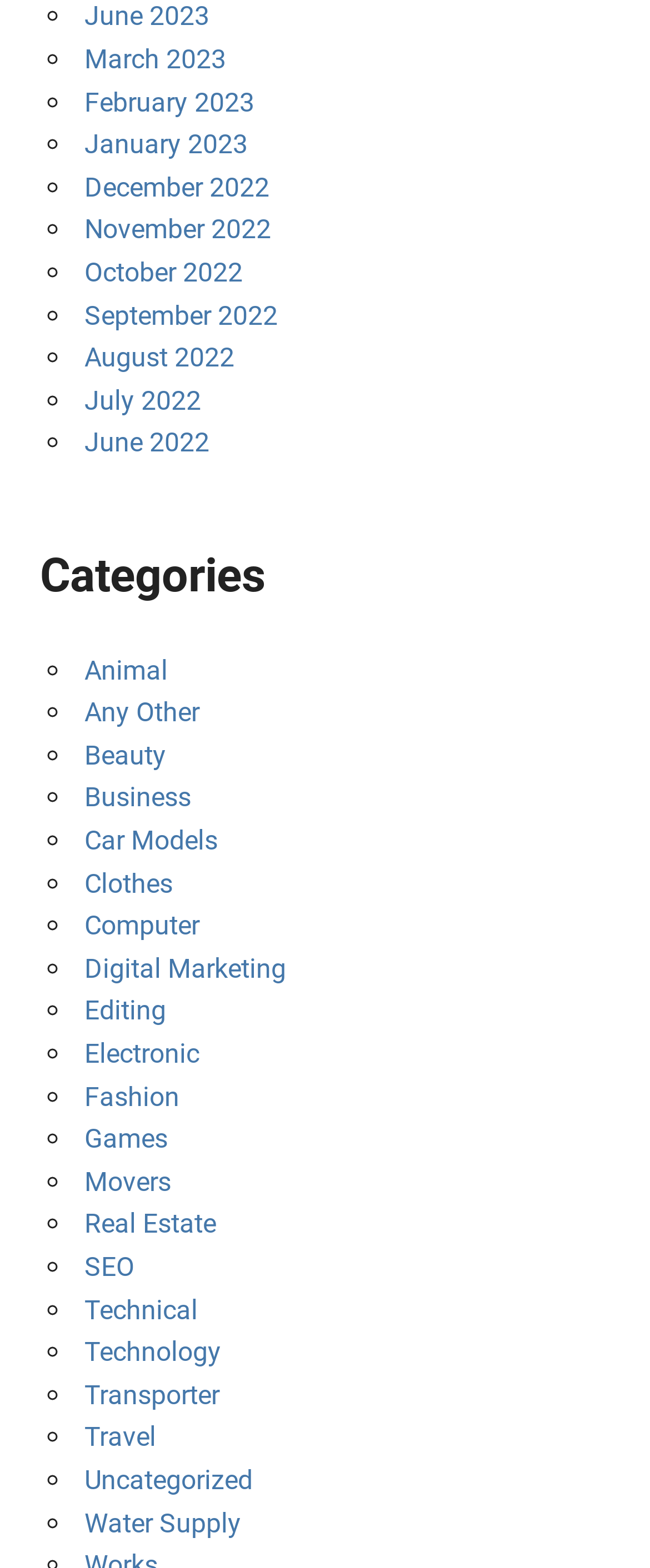Please find the bounding box coordinates of the section that needs to be clicked to achieve this instruction: "Select Animal".

[0.13, 0.417, 0.258, 0.437]